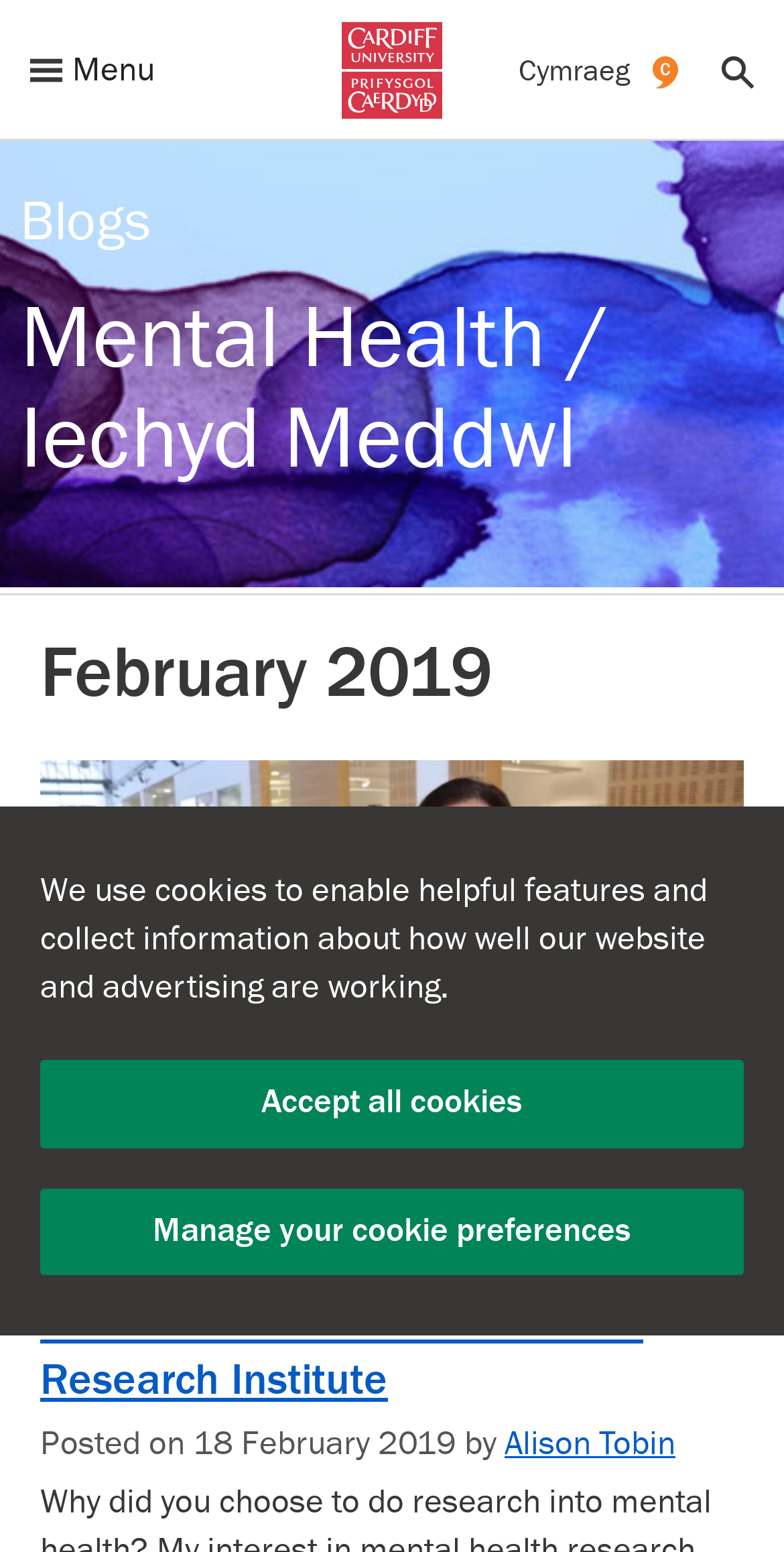Using details from the image, please answer the following question comprehensively:
What is the name of the institute where the researcher works?

By examining the webpage, I can see that the researcher, Dr Kathryn Peall, is a Clinical Senior Lecturer at the Neurosciences & Mental Health Research Institute. This information is provided in the heading 'Meet the researcher – Dr Kathryn Peall,Clinical Senior Lecturer, Neurosciences & Mental Health Research Institute'.